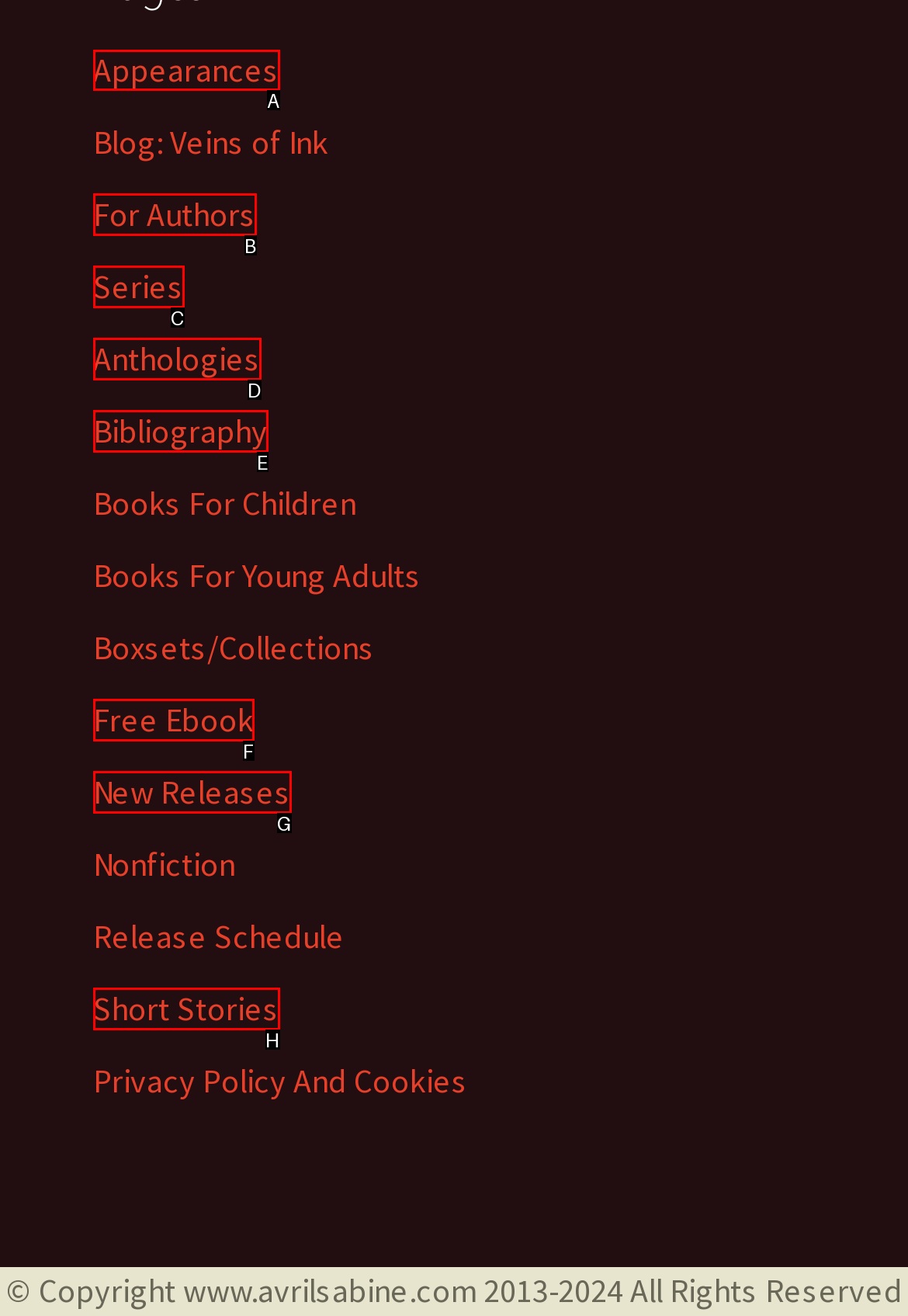Which lettered option should be clicked to perform the following task: go to appearances
Respond with the letter of the appropriate option.

A